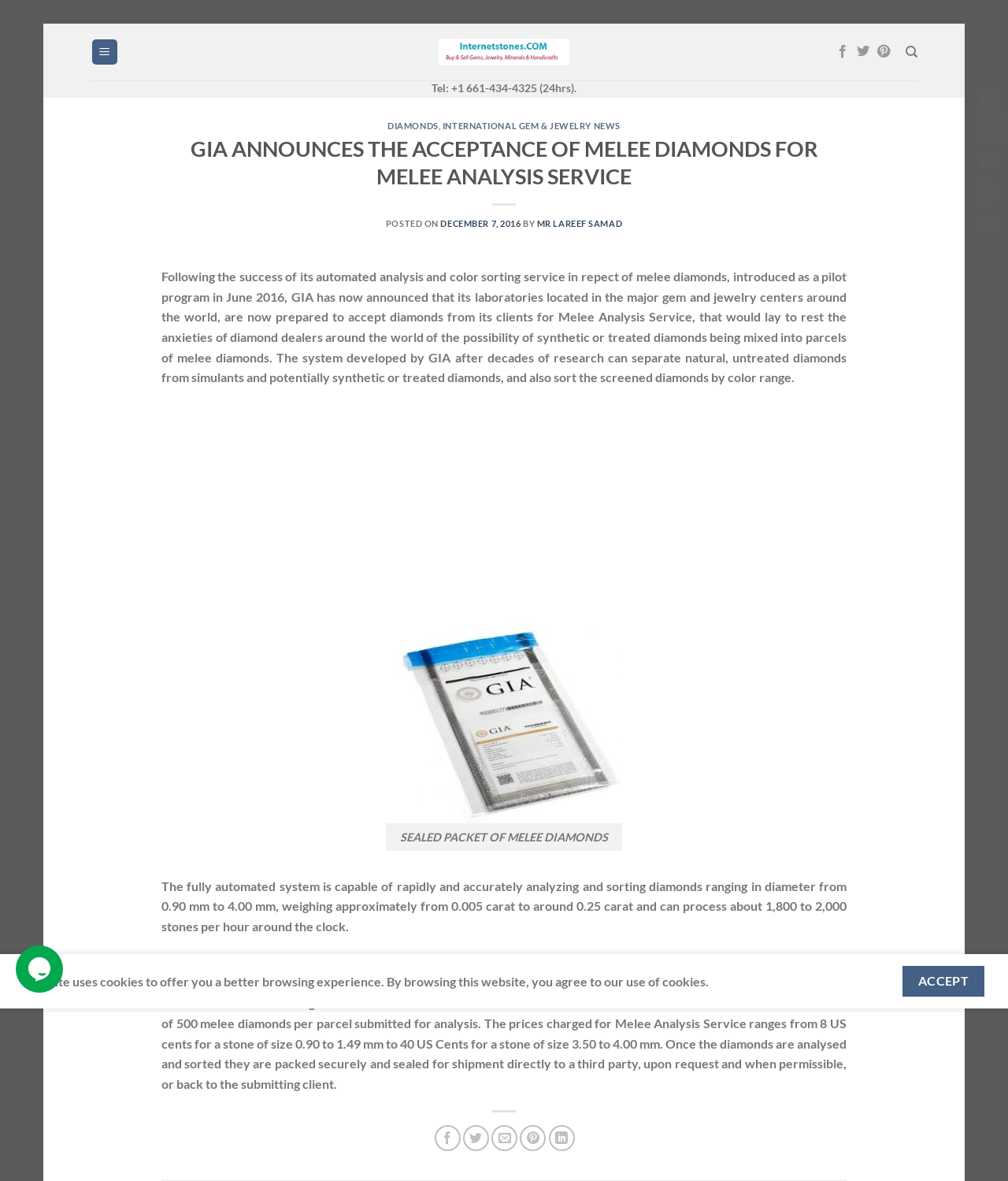Determine the coordinates of the bounding box that should be clicked to complete the instruction: "Go to top". The coordinates should be represented by four float numbers between 0 and 1: [left, top, right, bottom].

[0.953, 0.822, 0.983, 0.848]